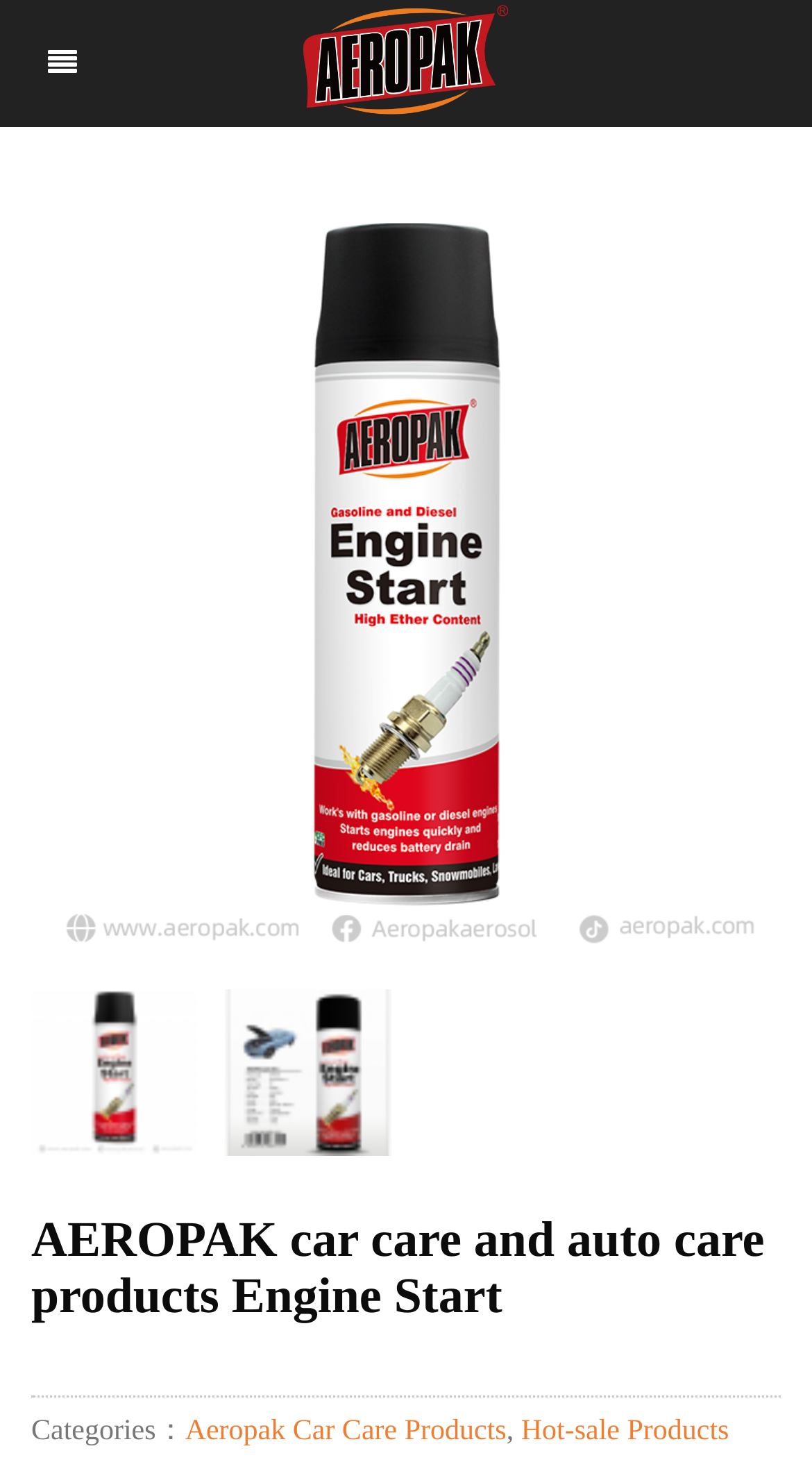Reply to the question with a single word or phrase:
How many product categories are there?

2